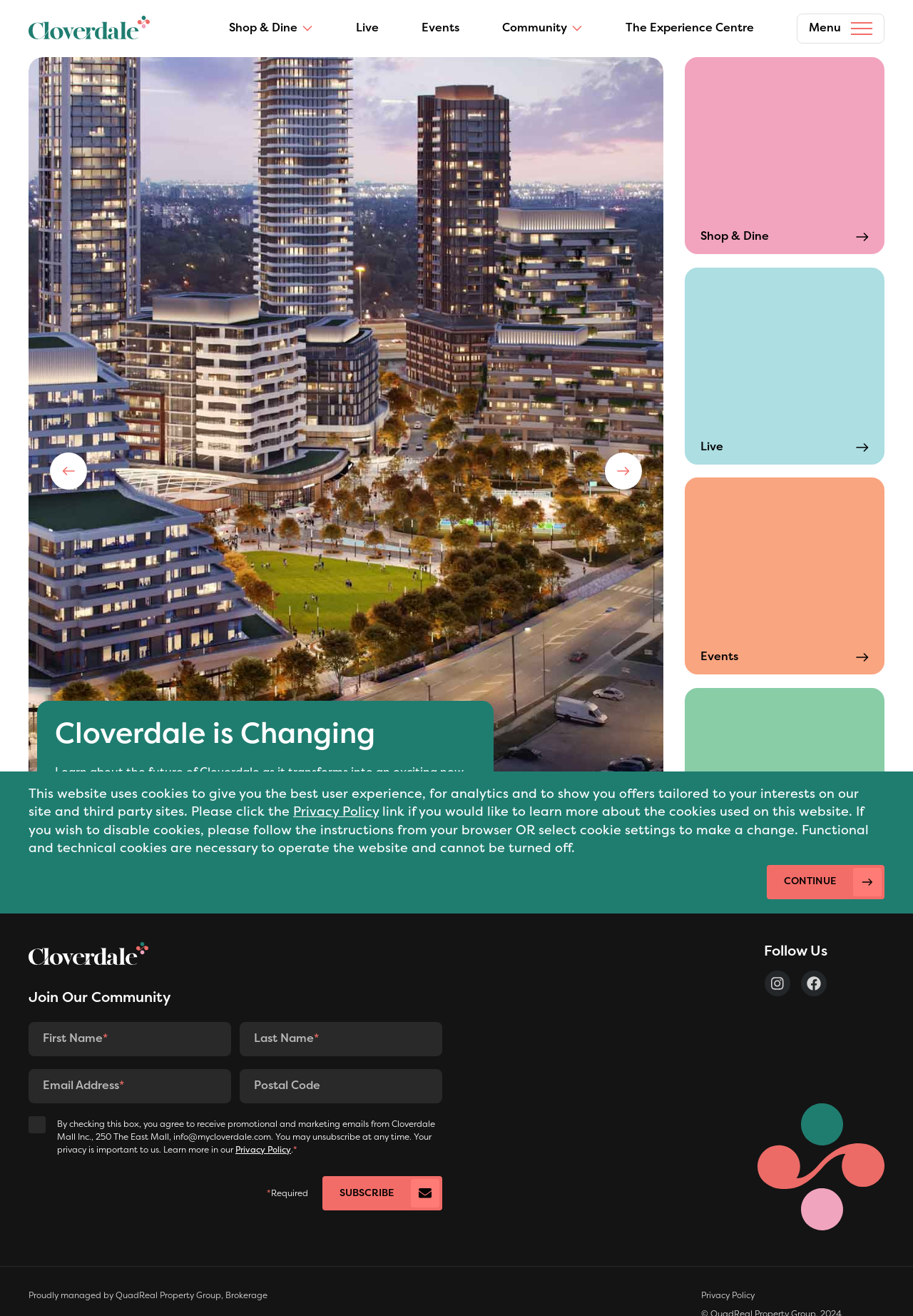Show the bounding box coordinates for the HTML element as described: "About Us".

[0.812, 0.043, 0.969, 0.067]